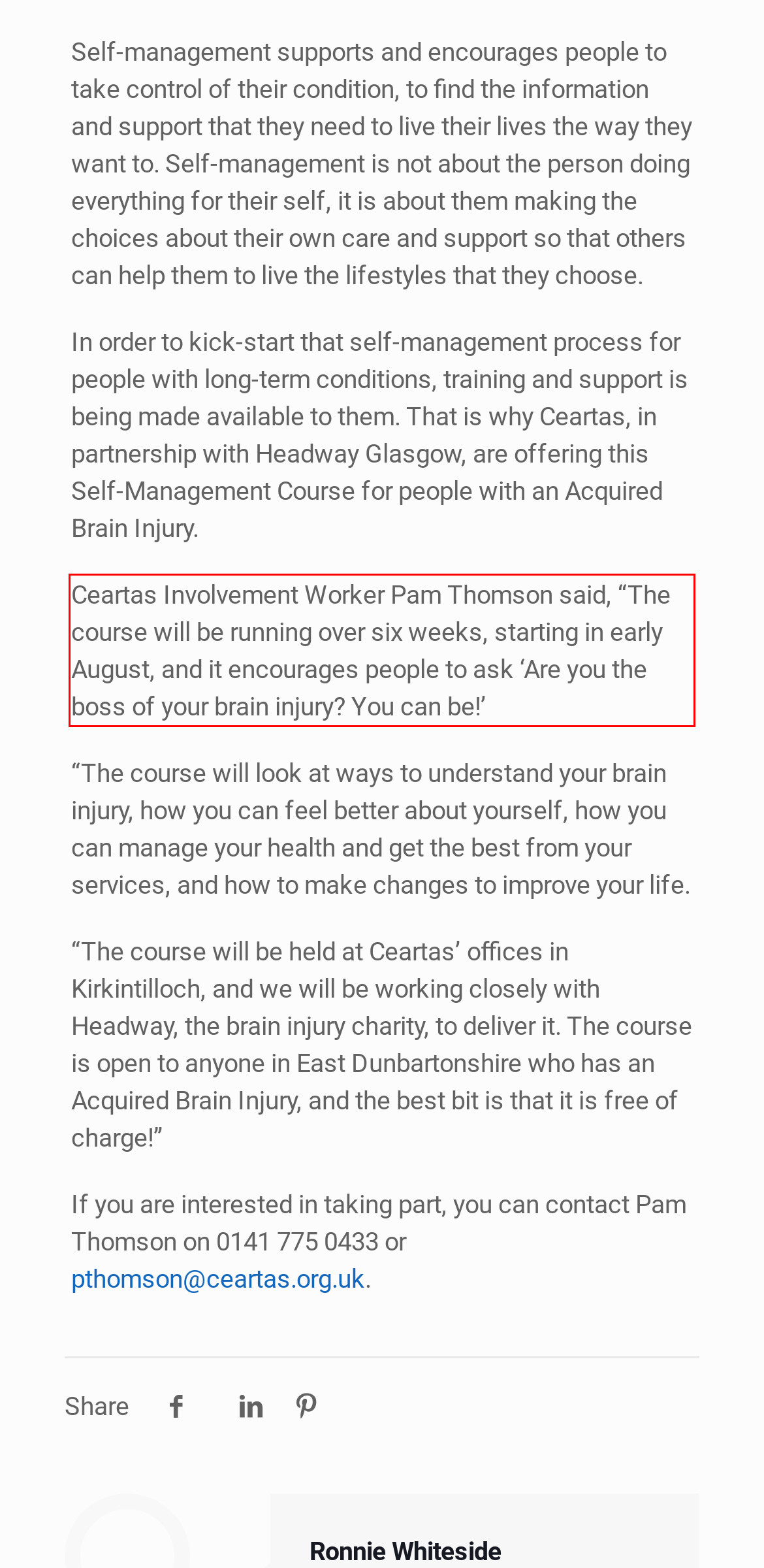You are provided with a screenshot of a webpage containing a red bounding box. Please extract the text enclosed by this red bounding box.

Ceartas Involvement Worker Pam Thomson said, “The course will be running over six weeks, starting in early August, and it encourages people to ask ‘Are you the boss of your brain injury? You can be!’